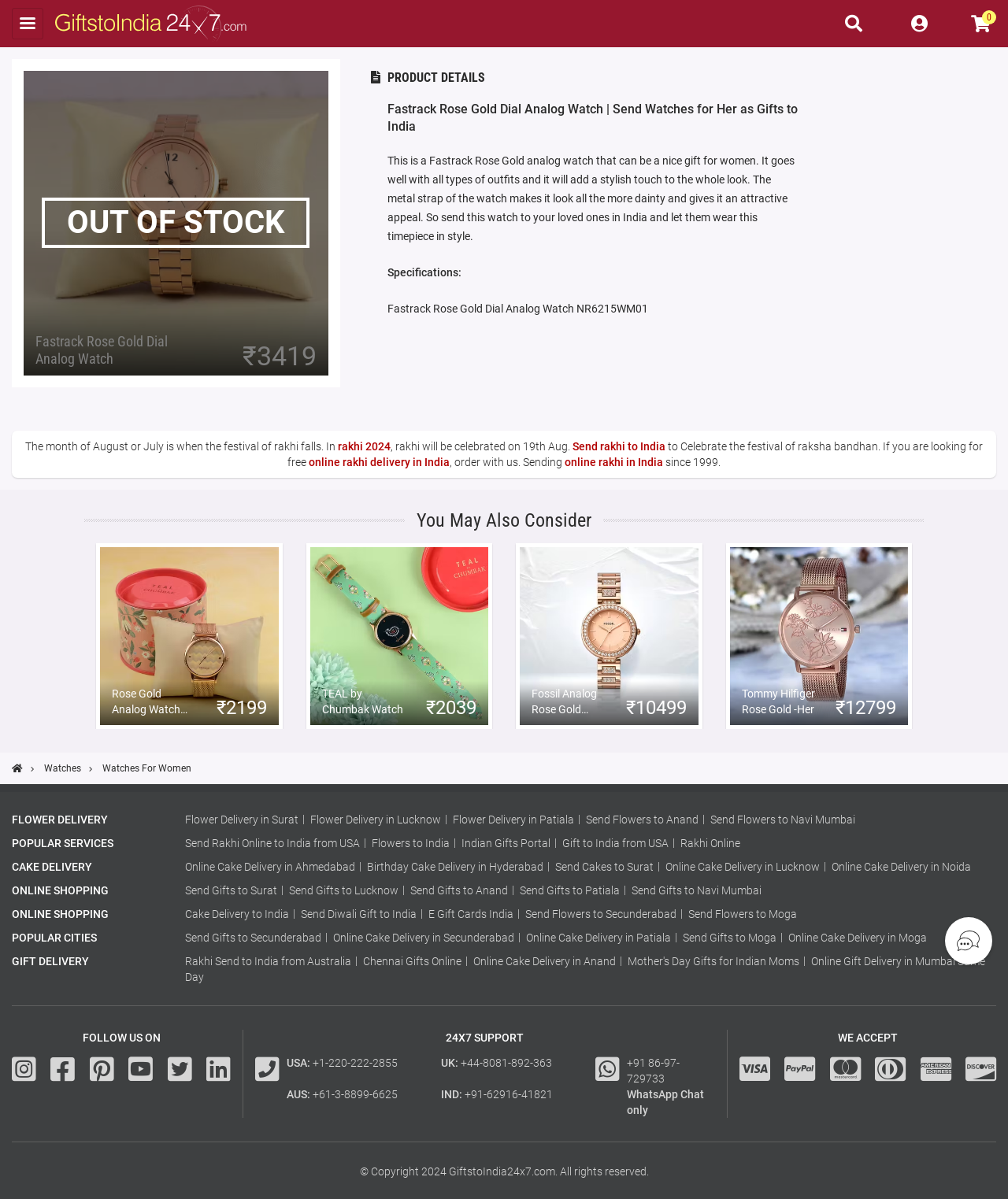How many watches are recommended under 'You May Also Consider'?
Based on the content of the image, thoroughly explain and answer the question.

I counted the number of watch recommendations by looking at the image and link elements under the 'You May Also Consider' heading. There are four sets of image and link elements, each corresponding to a different watch.